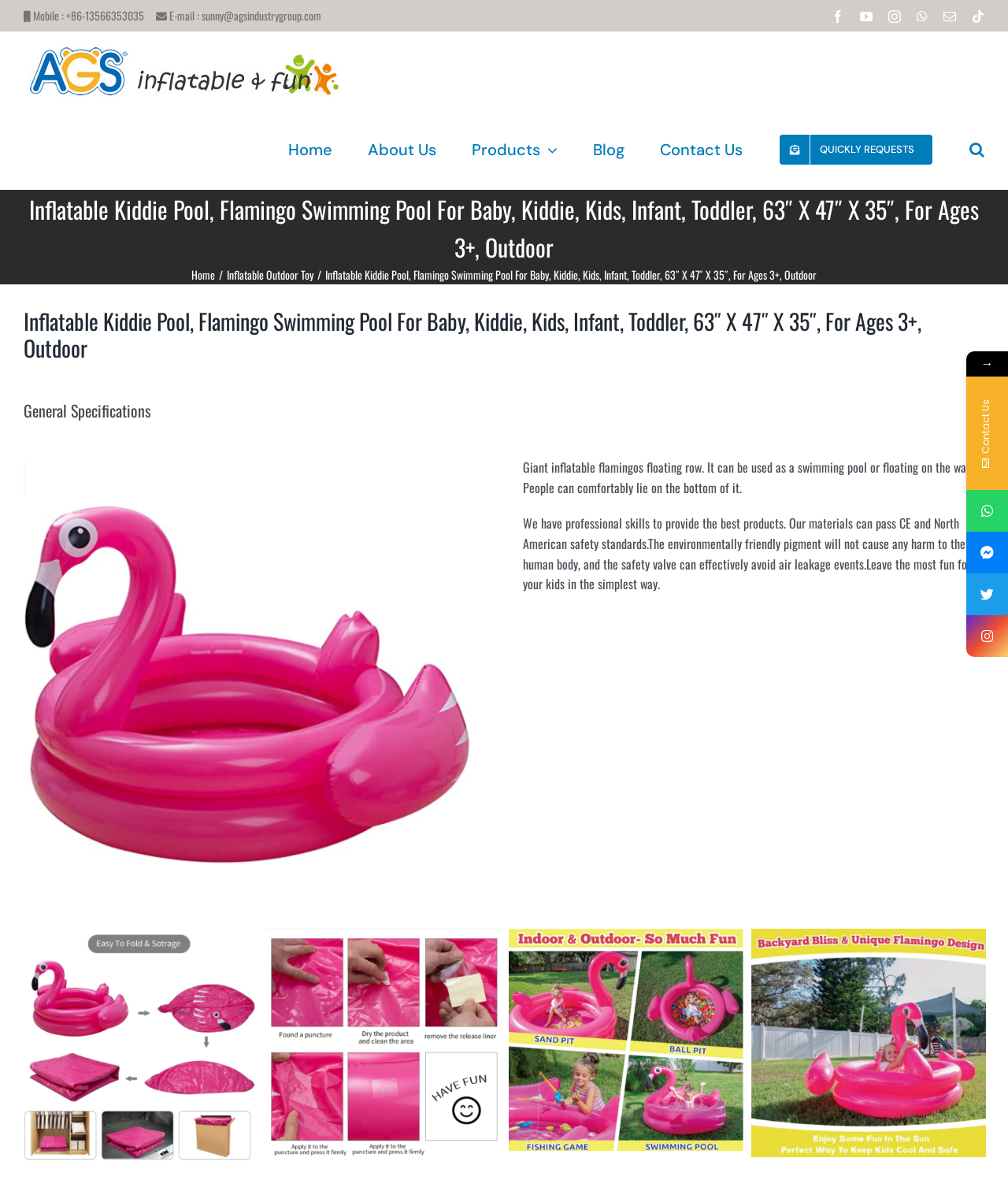Give an in-depth explanation of the webpage layout and content.

This webpage is about an inflatable kiddie pool, specifically a flamingo-shaped swimming pool for babies, kids, and toddlers. At the top left corner, there is a logo of AGS Inflatable Products, which is also a link. Next to the logo, there is a navigation menu with links to Home, About Us, Products, Blog, Contact Us, and QUICKLY REQUESTS. 

On the top right corner, there are social media links to Facebook, YouTube, Instagram, WhatsApp, Email, and TikTok. Below the navigation menu, there is a page title bar with a heading that matches the meta description. The heading is also a link to the Home page. 

The main content of the webpage is divided into sections. The first section has a heading that matches the meta description, followed by a brief description of the product. There is an image of an inflatable flamingo ball pool below the description. 

The next section has a heading "General Specifications" and provides more details about the product, including its safety features and materials. There are four links to different types of inflatable flamingo ball pools, each with an accompanying image. 

At the bottom right corner of the webpage, there are links to Contact Us, WhatsApp, WeChat, and a "Go to Top" button.